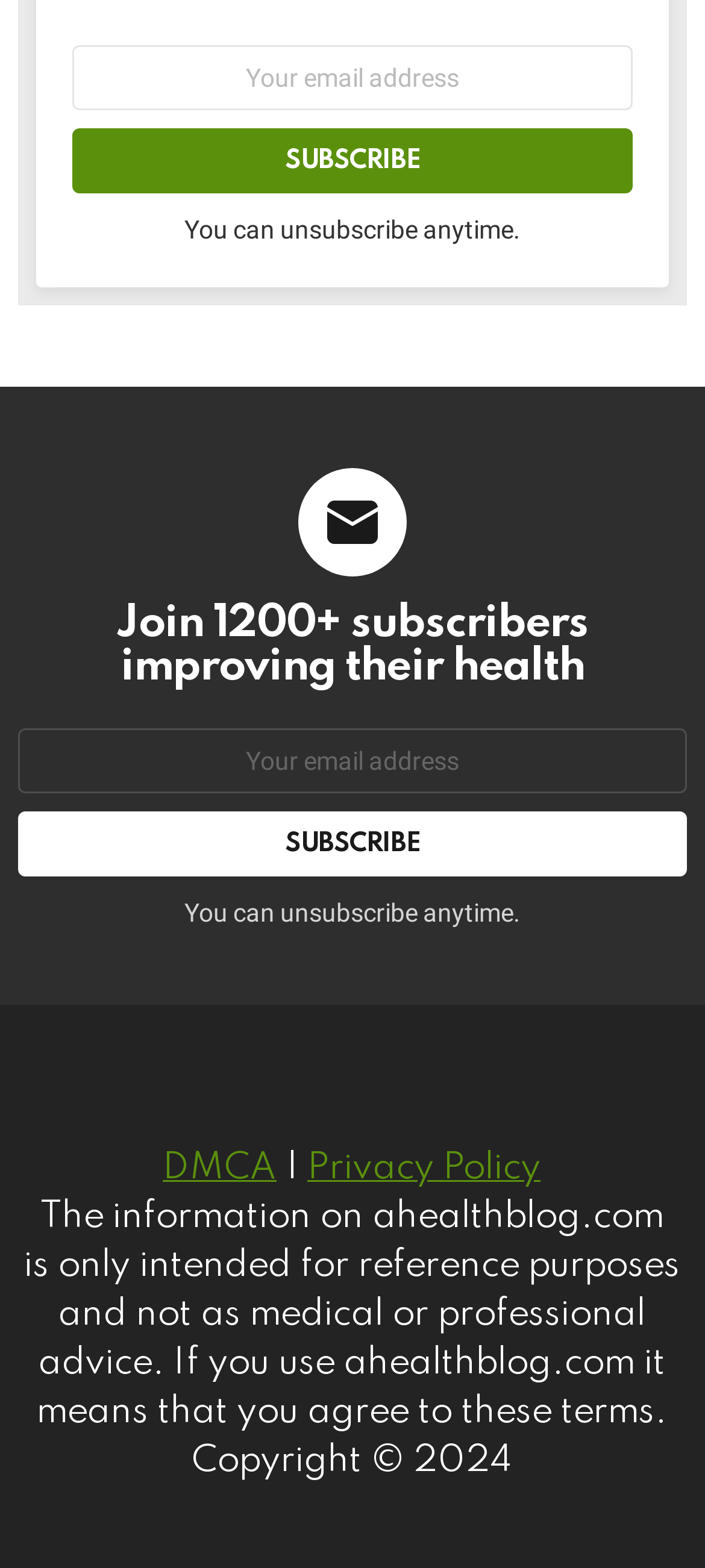Using the element description: "Activities", determine the bounding box coordinates for the specified UI element. The coordinates should be four float numbers between 0 and 1, [left, top, right, bottom].

None